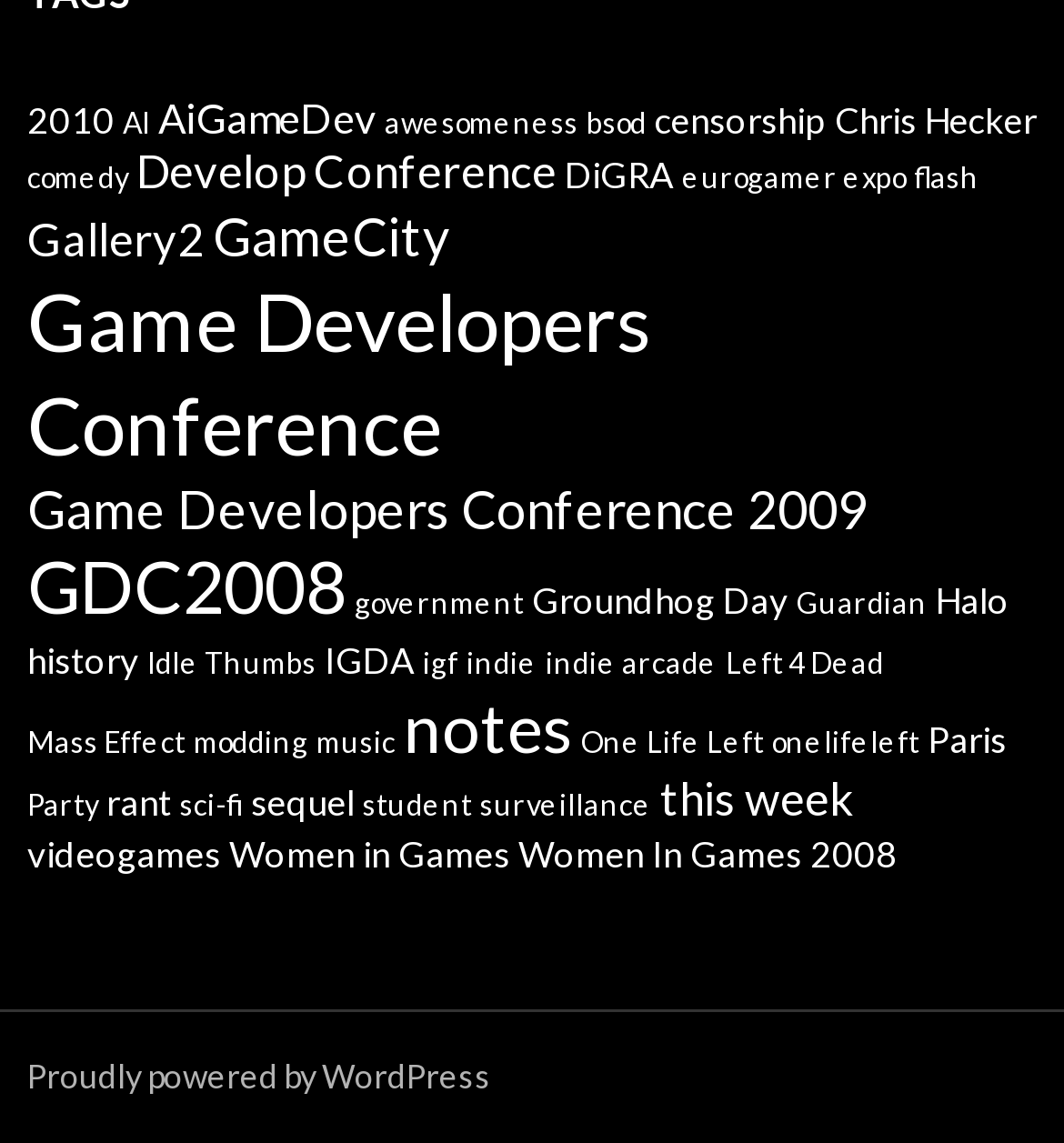Give the bounding box coordinates for the element described by: "GDC2008".

[0.026, 0.476, 0.326, 0.552]